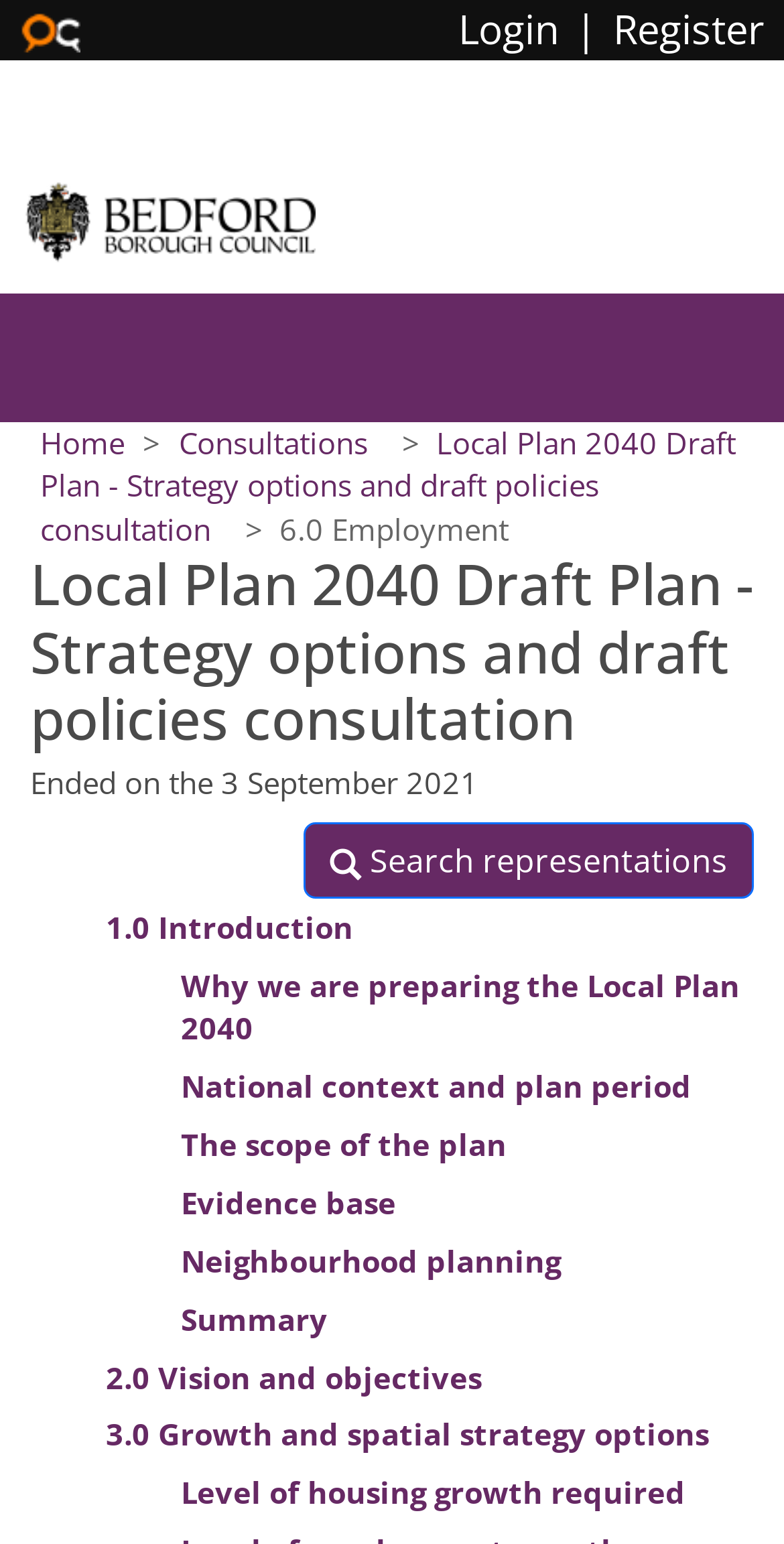How many strategy options are listed?
Using the image, provide a detailed and thorough answer to the question.

I found the answer by counting the number of links that start with a number, which are '1.0 Introduction', '2.0 Vision and objectives', '3.0 Growth and spatial strategy options', and so on. There are 7 such links, which suggests that there are 7 strategy options listed.